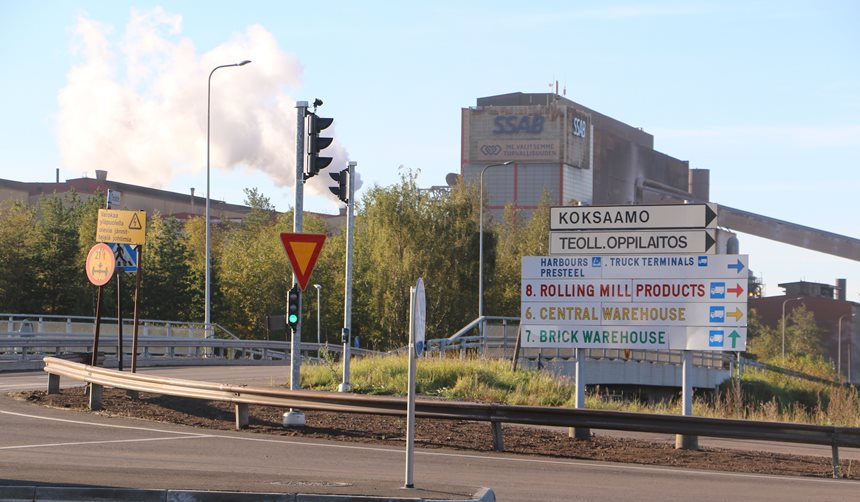What is the source of illumination in the image?
Look at the screenshot and respond with a single word or phrase.

Bright sunlight